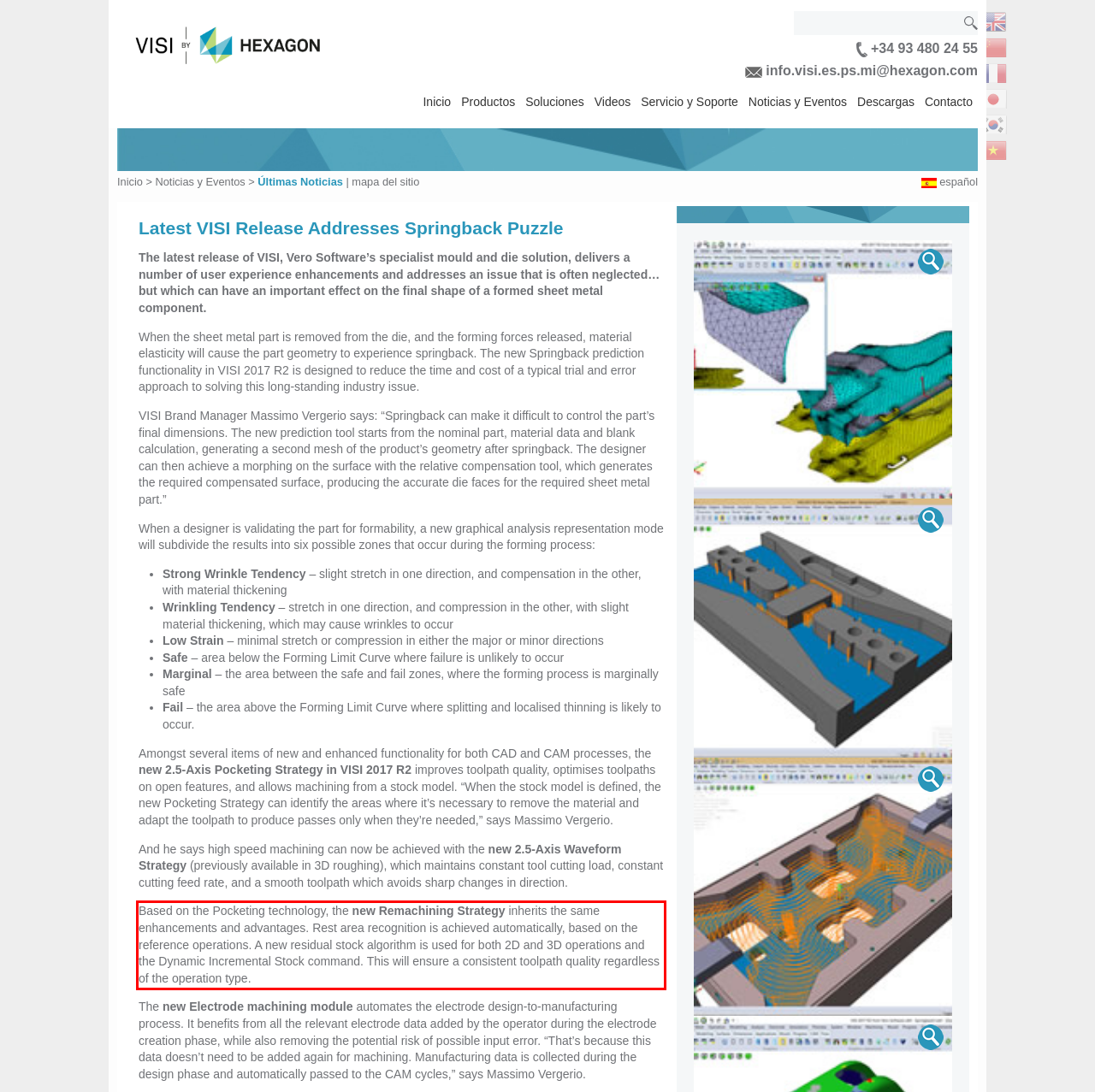Please use OCR to extract the text content from the red bounding box in the provided webpage screenshot.

Based on the Pocketing technology, the new Remachining Strategy inherits the same enhancements and advantages. Rest area recognition is achieved automatically, based on the reference operations. A new residual stock algorithm is used for both 2D and 3D operations and the Dynamic Incremental Stock command. This will ensure a consistent toolpath quality regardless of the operation type.